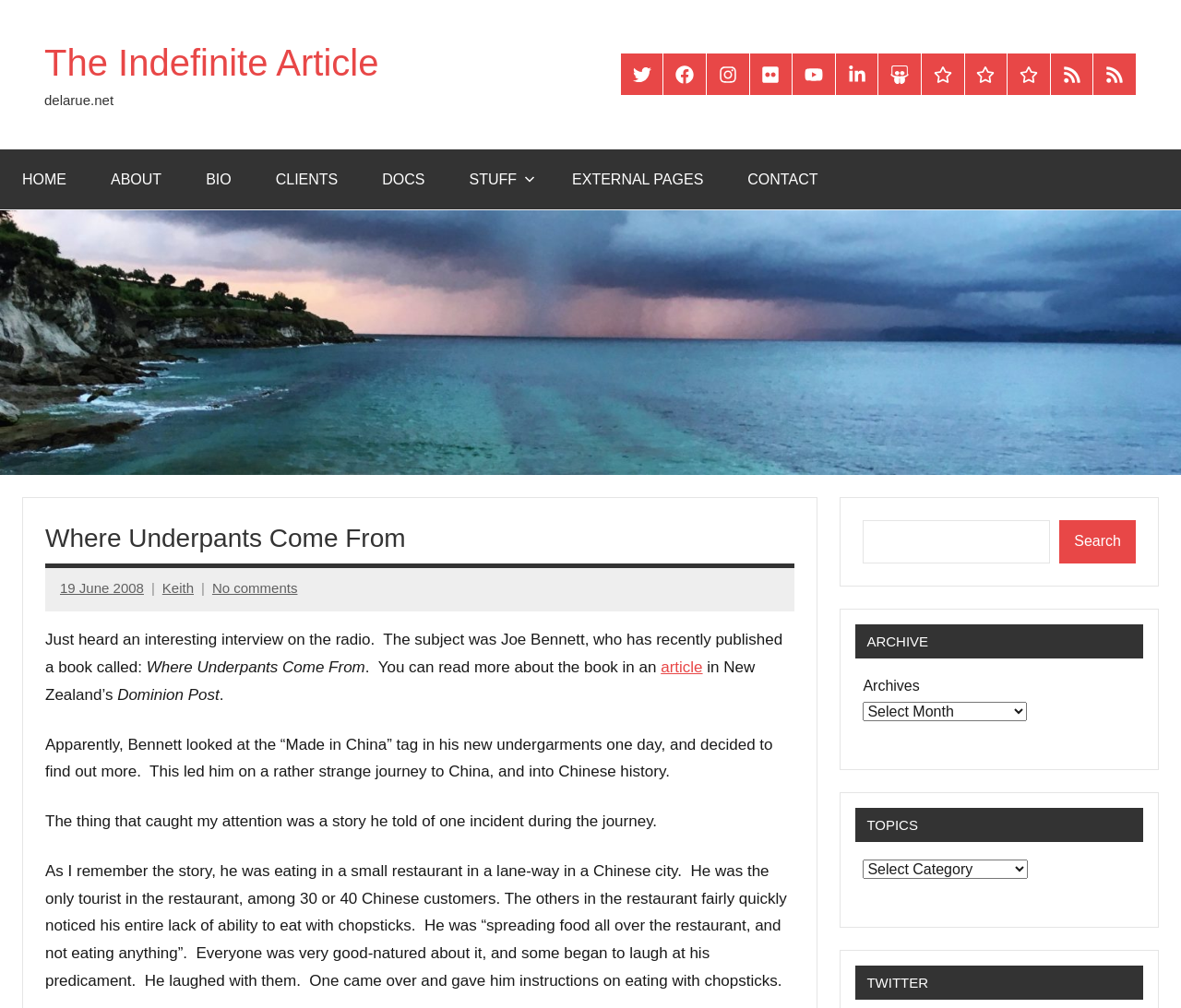Determine the bounding box coordinates for the HTML element mentioned in the following description: "No comments". The coordinates should be a list of four floats ranging from 0 to 1, represented as [left, top, right, bottom].

[0.18, 0.576, 0.252, 0.591]